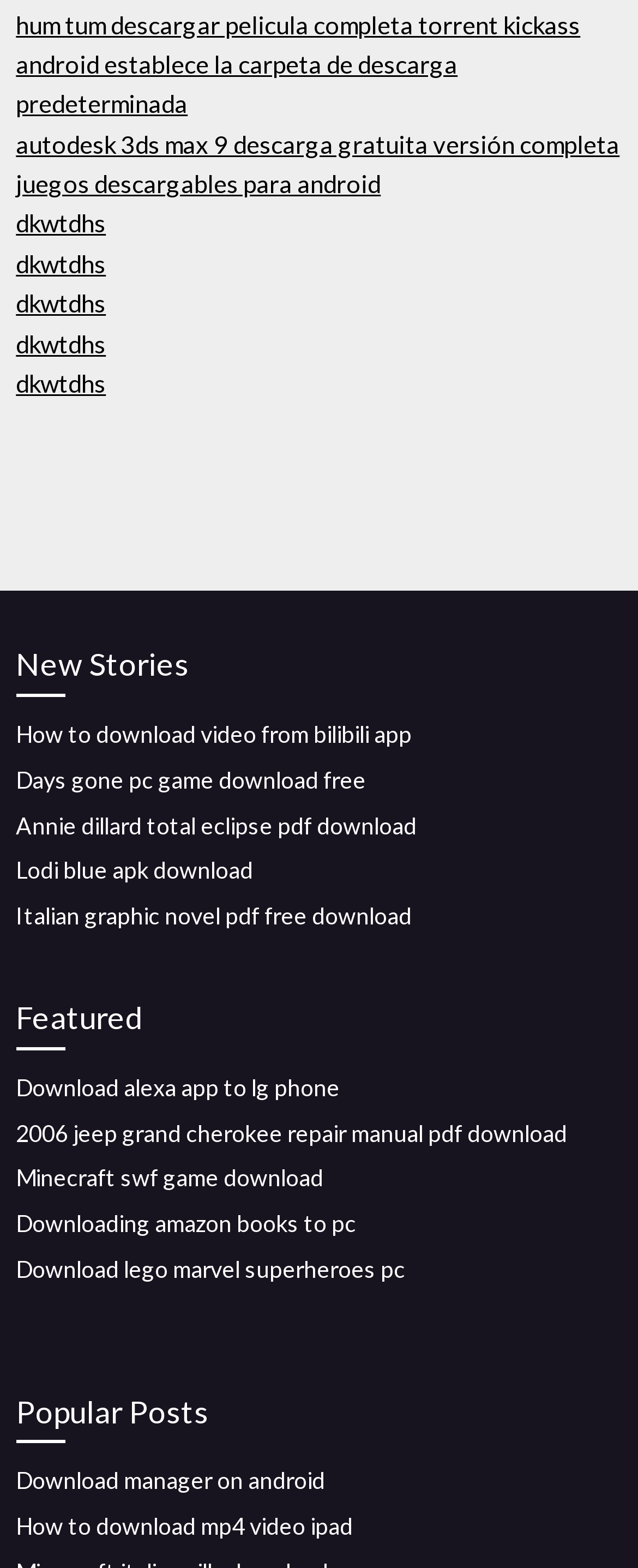Please find the bounding box coordinates of the element's region to be clicked to carry out this instruction: "download alexa app to lg phone".

[0.025, 0.684, 0.533, 0.702]